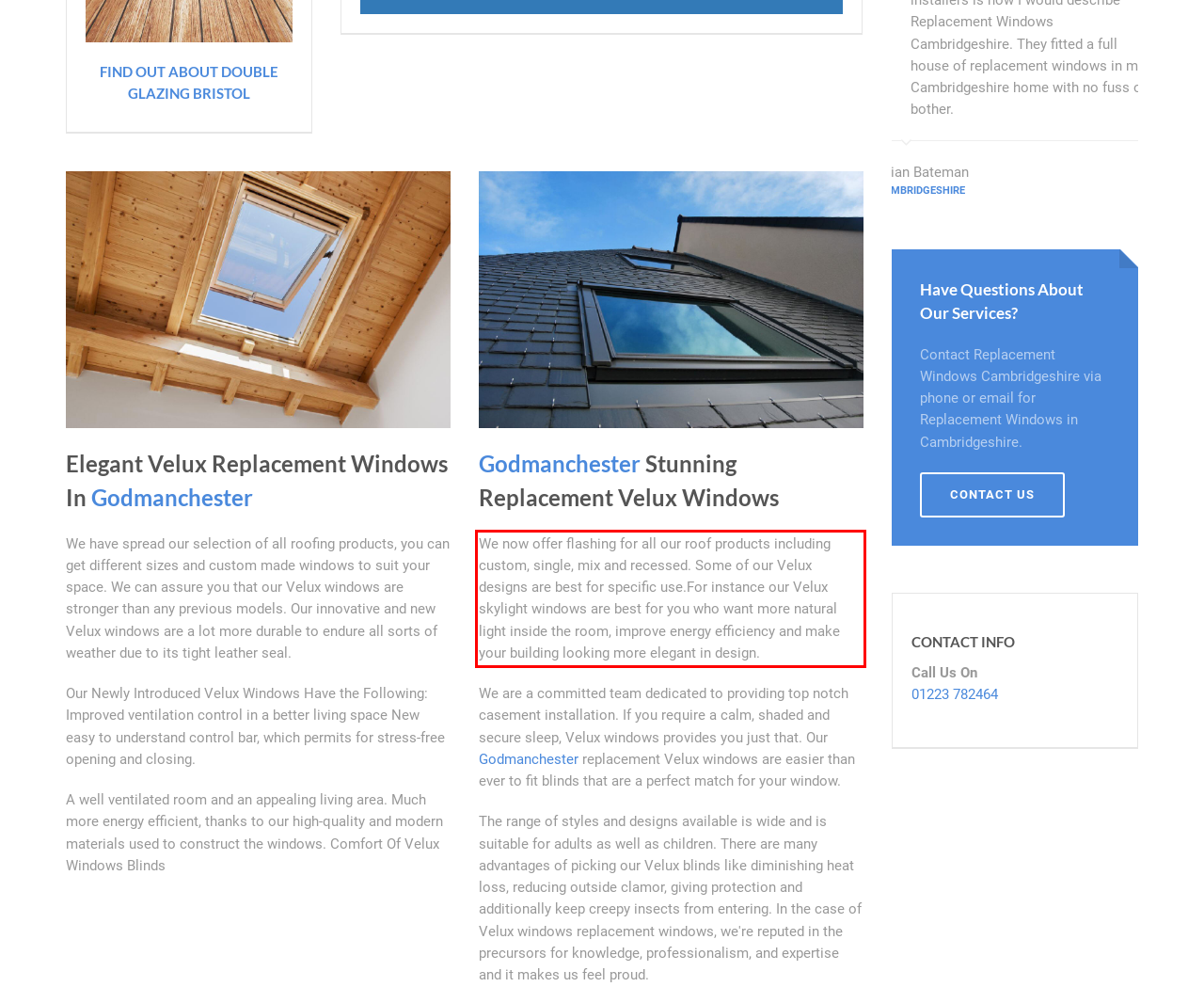Identify the text within the red bounding box on the webpage screenshot and generate the extracted text content.

We now offer flashing for all our roof products including custom, single, mix and recessed. Some of our Velux designs are best for specific use.For instance our Velux skylight windows are best for you who want more natural light inside the room, improve energy efficiency and make your building looking more elegant in design.